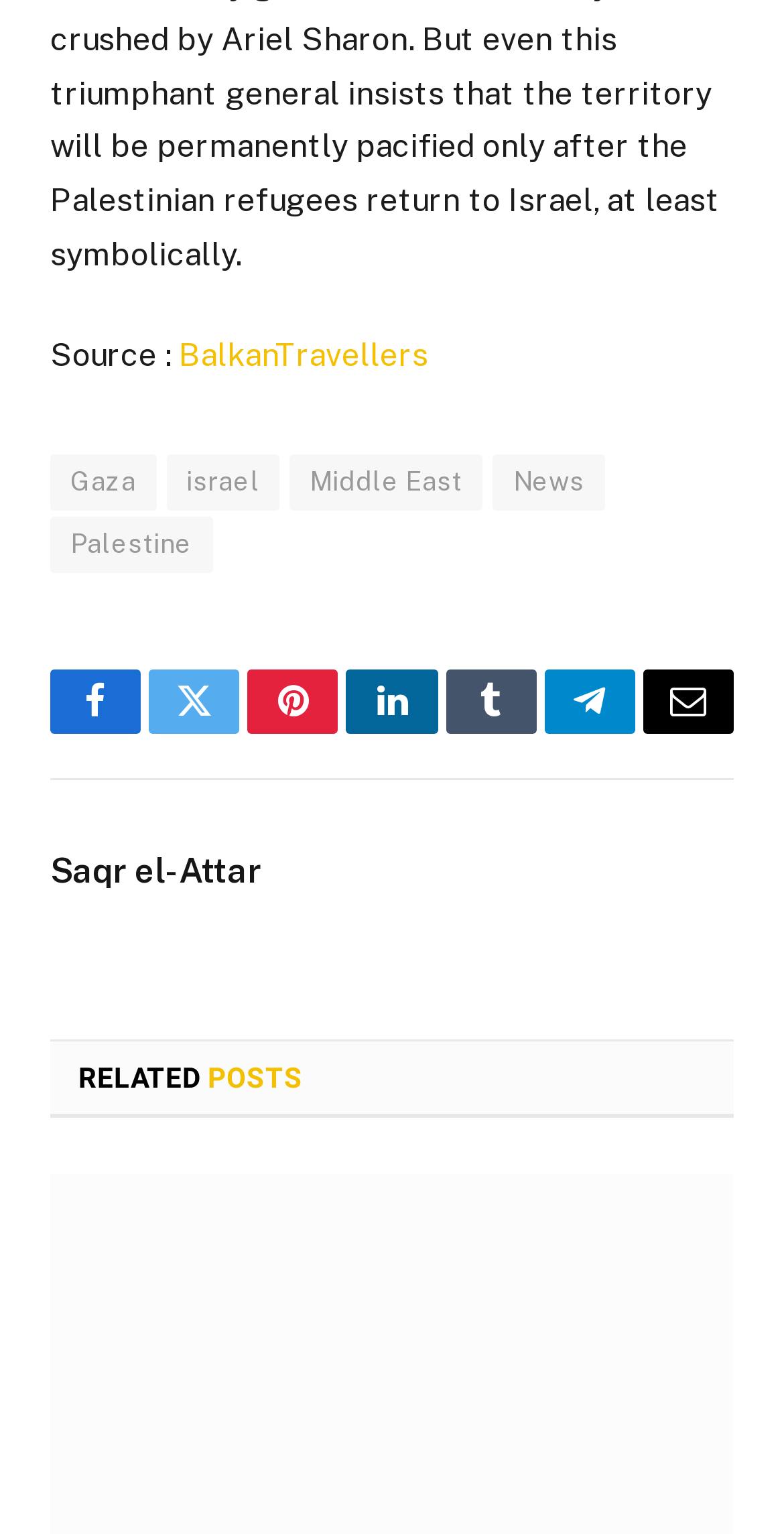How many social media links are available?
Look at the screenshot and give a one-word or phrase answer.

7